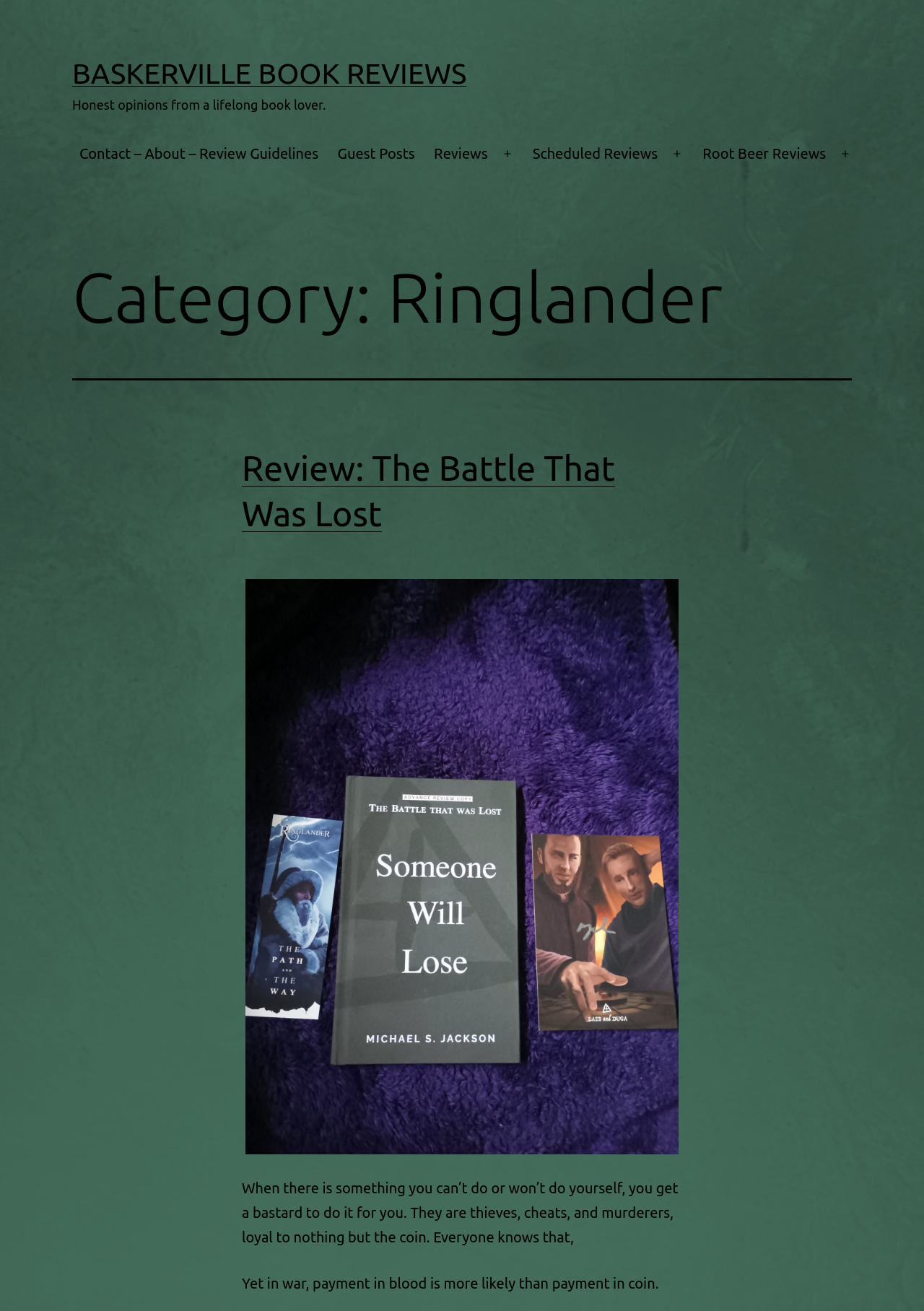Based on the element description "Open menu", predict the bounding box coordinates of the UI element.

[0.898, 0.104, 0.932, 0.131]